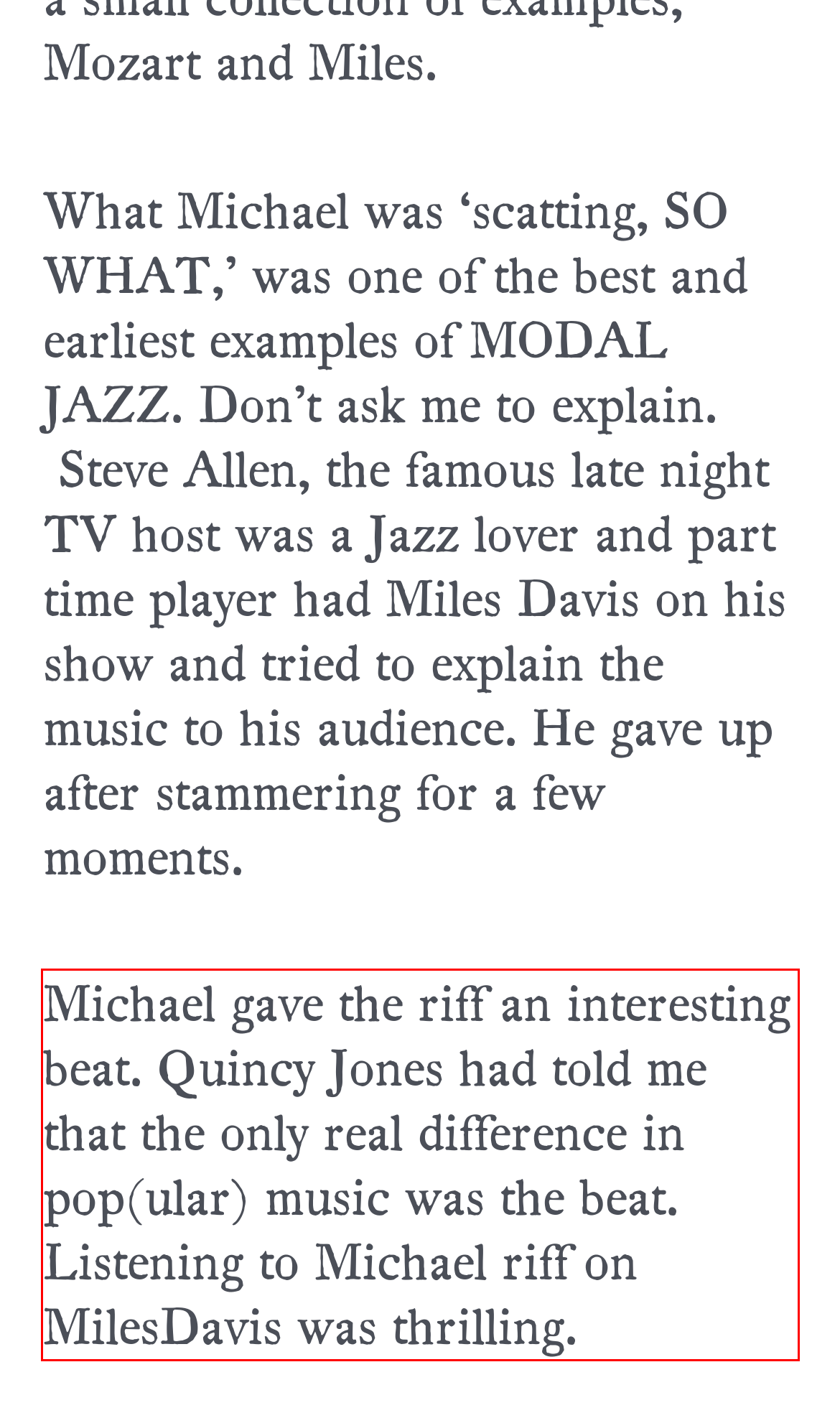Examine the webpage screenshot and use OCR to obtain the text inside the red bounding box.

Michael gave the riff an interesting beat. Quincy Jones had told me that the only real difference in pop(ular) music was the beat. Listening to Michael riff on MilesDavis was thrilling.